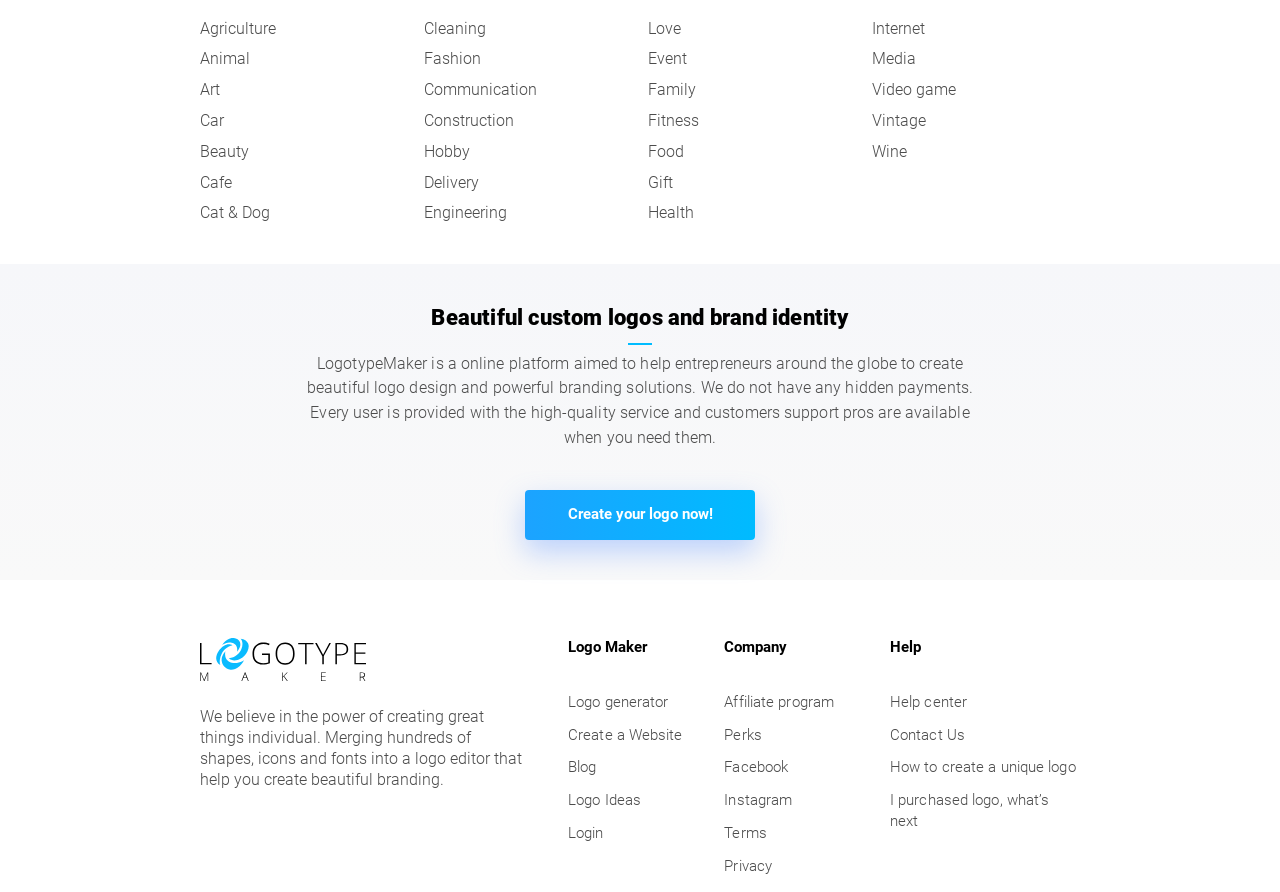Please provide a comprehensive response to the question below by analyzing the image: 
What are the three main sections on the webpage?

The webpage is divided into three main sections: Logo Maker, Company, and Help. The Logo Maker section provides links to logo-related services, the Company section provides links to company information and resources, and the Help section provides links to support and guidance.